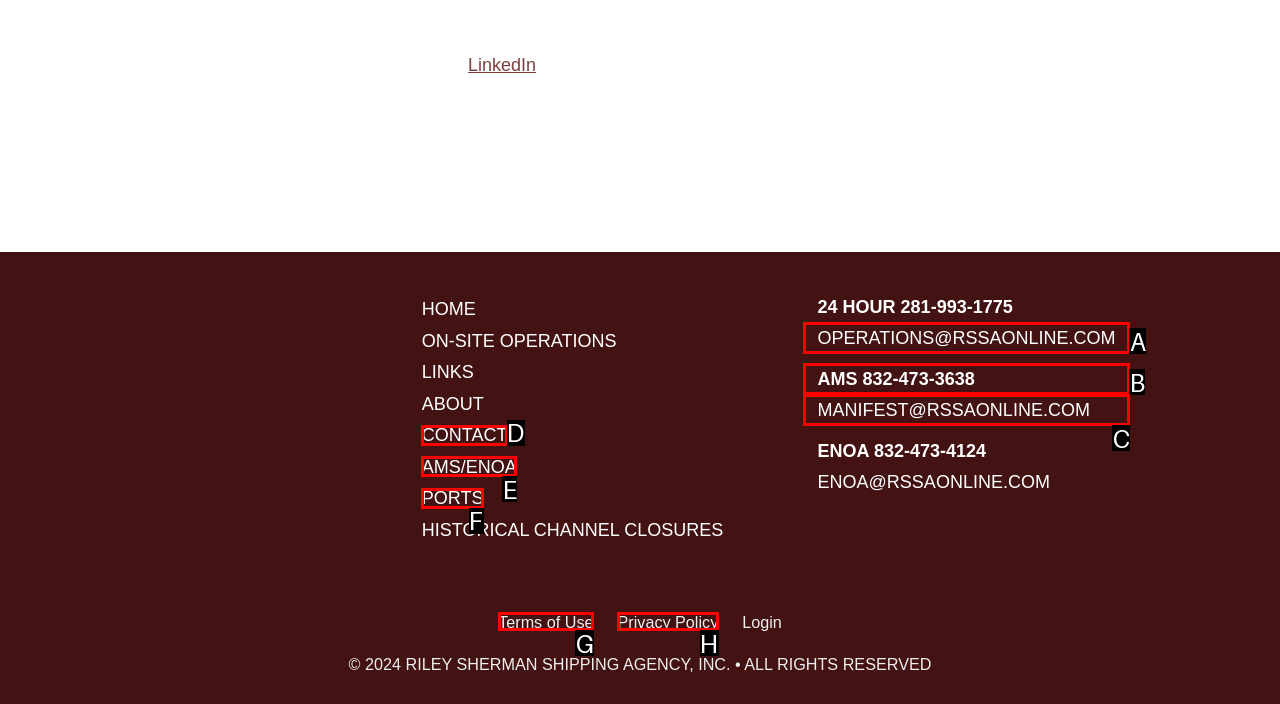Match the element description to one of the options: AMS 832-473-3638
Respond with the corresponding option's letter.

B